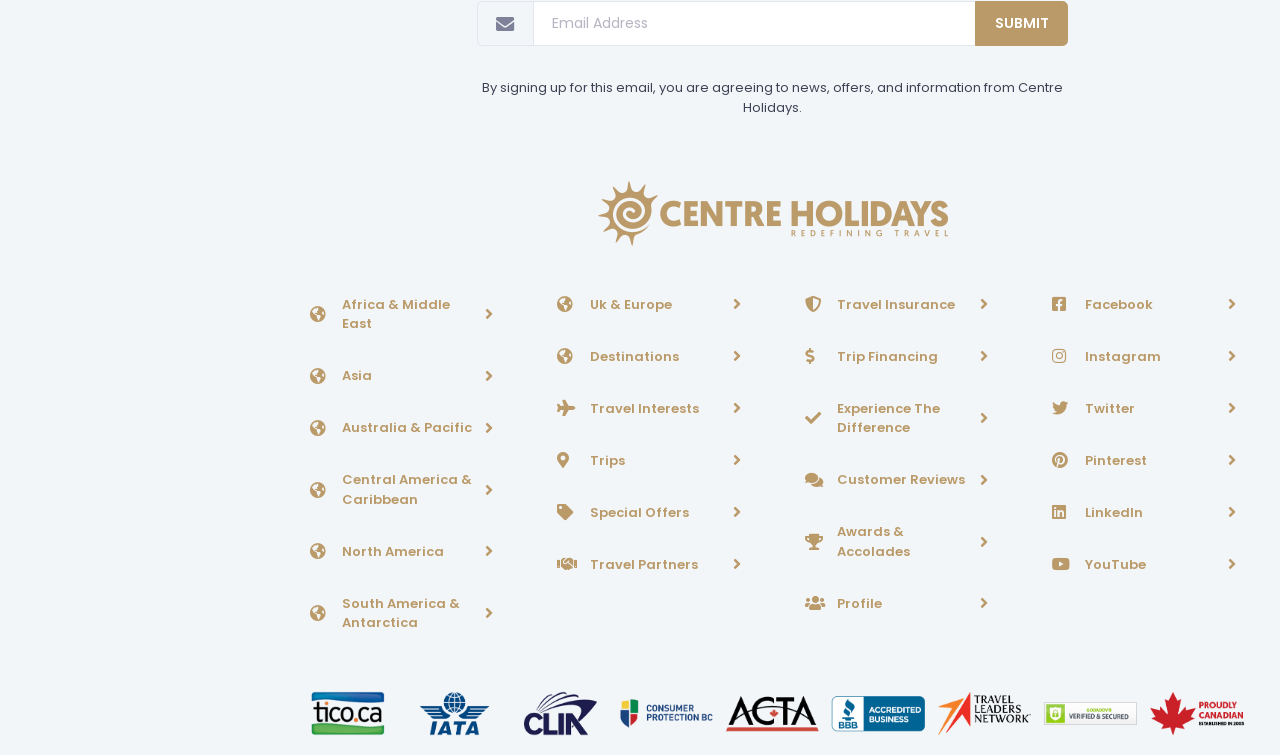Find the bounding box of the element with the following description: "title="International Air Transport Association Member"". The coordinates must be four float numbers between 0 and 1, formatted as [left, top, right, bottom].

[0.315, 0.931, 0.397, 0.956]